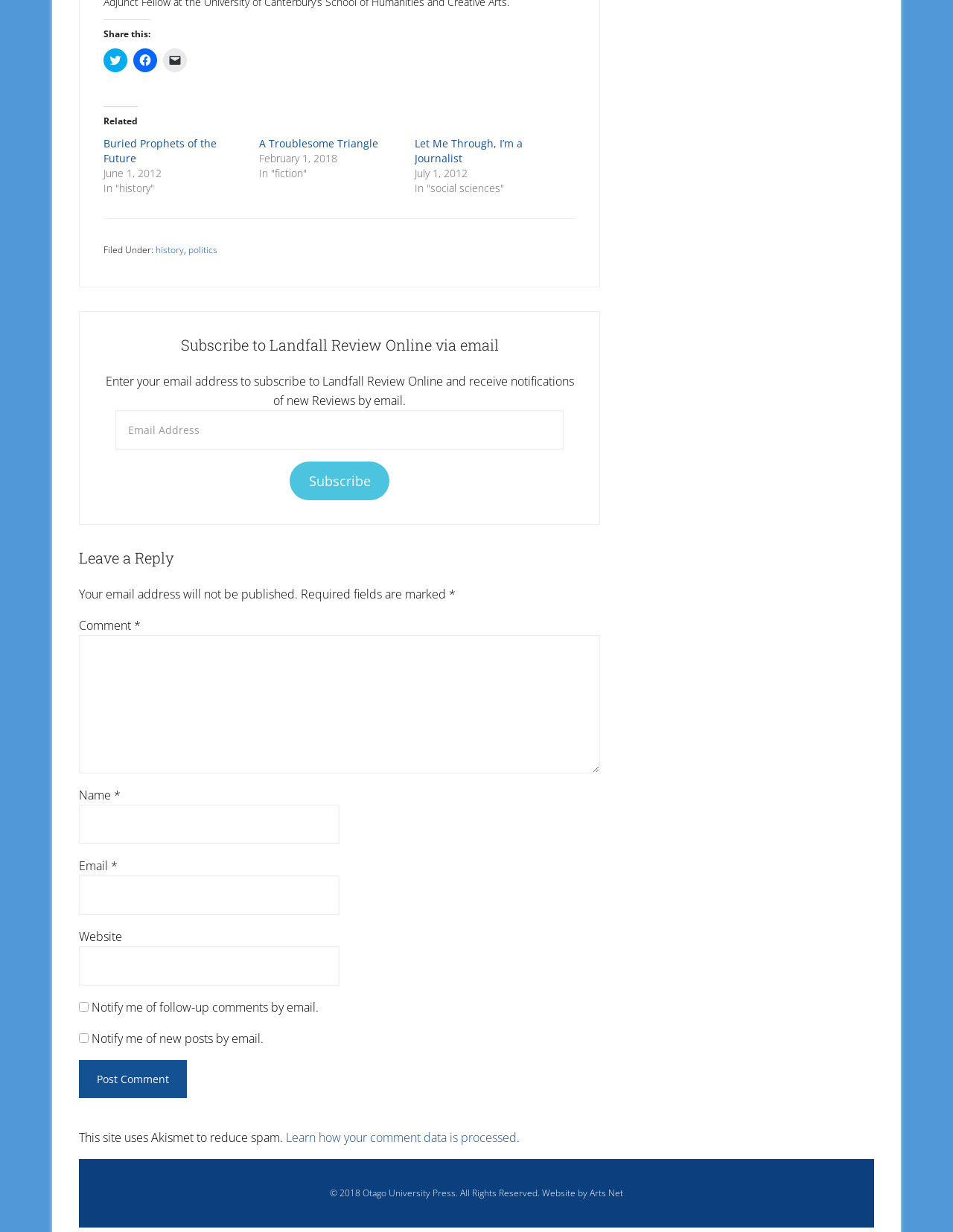Please find the bounding box coordinates of the element that must be clicked to perform the given instruction: "Leave a comment". The coordinates should be four float numbers from 0 to 1, i.e., [left, top, right, bottom].

[0.083, 0.501, 0.141, 0.514]